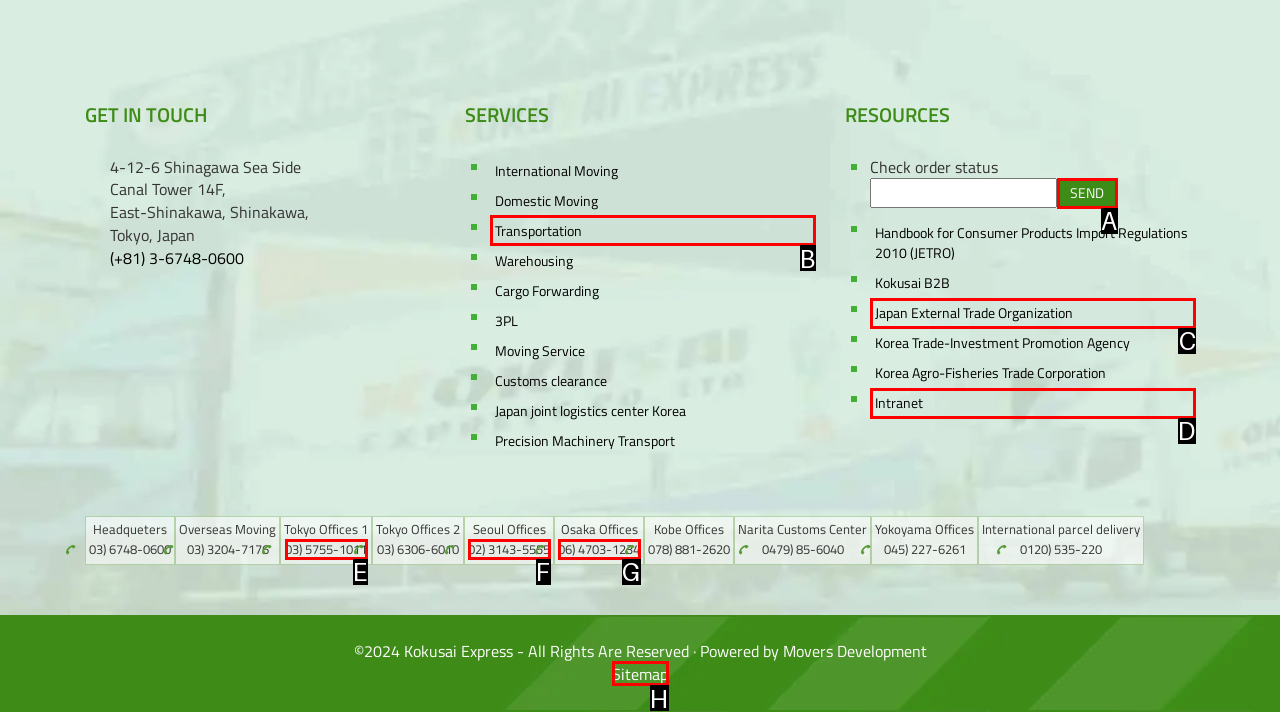Which HTML element should be clicked to fulfill the following task: Visit the Japan External Trade Organization website?
Reply with the letter of the appropriate option from the choices given.

C